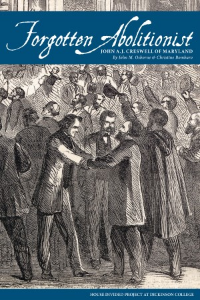What is the author's focus in the e-book?
Using the image, answer in one word or phrase.

Historical narratives